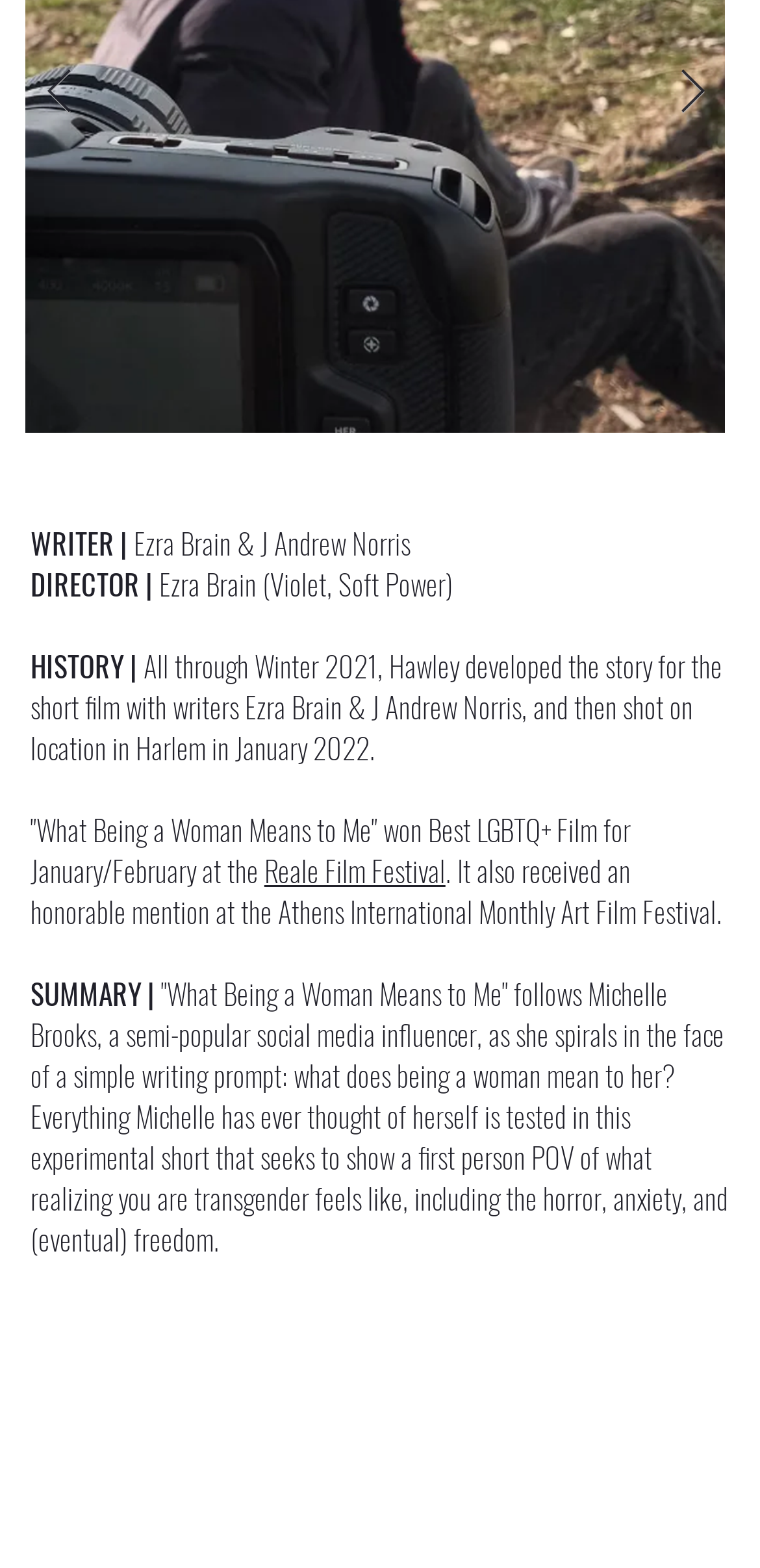Locate the bounding box of the UI element defined by this description: "aria-label="Next Item"". The coordinates should be given as four float numbers between 0 and 1, formatted as [left, top, right, bottom].

[0.893, 0.044, 0.929, 0.074]